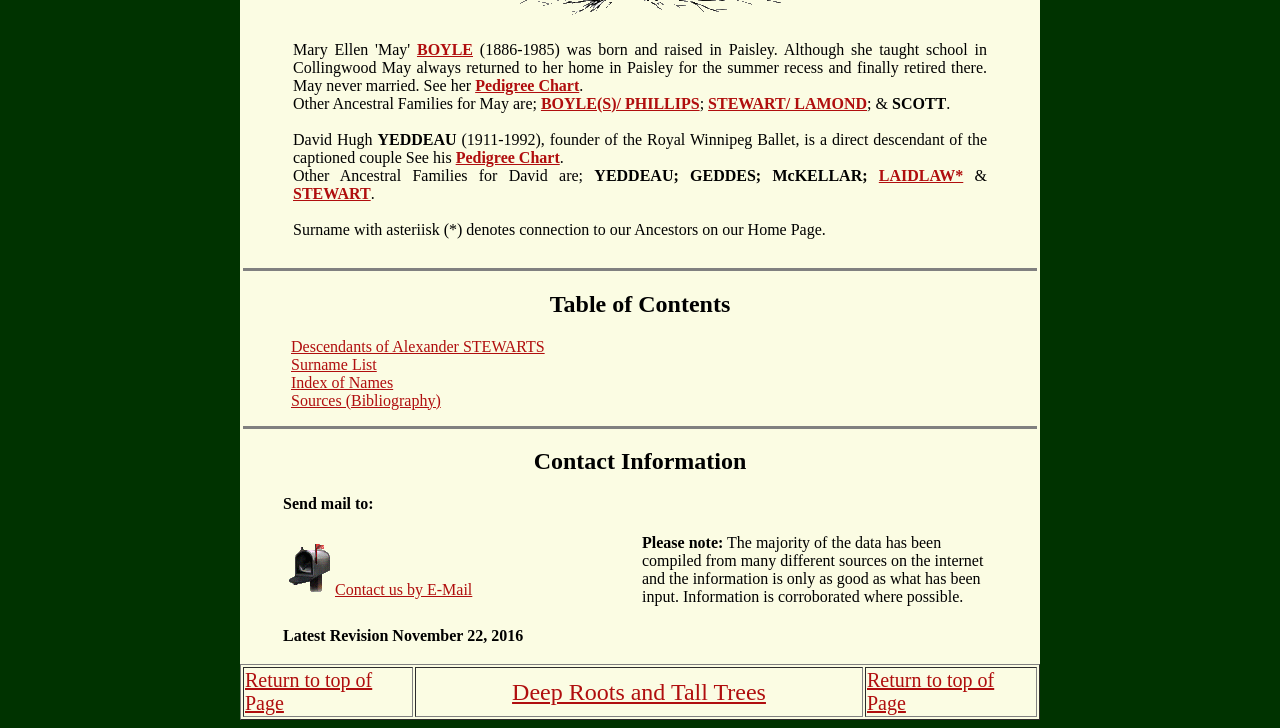Please identify the bounding box coordinates of where to click in order to follow the instruction: "Check out 'LATEST ARTICLES'".

None